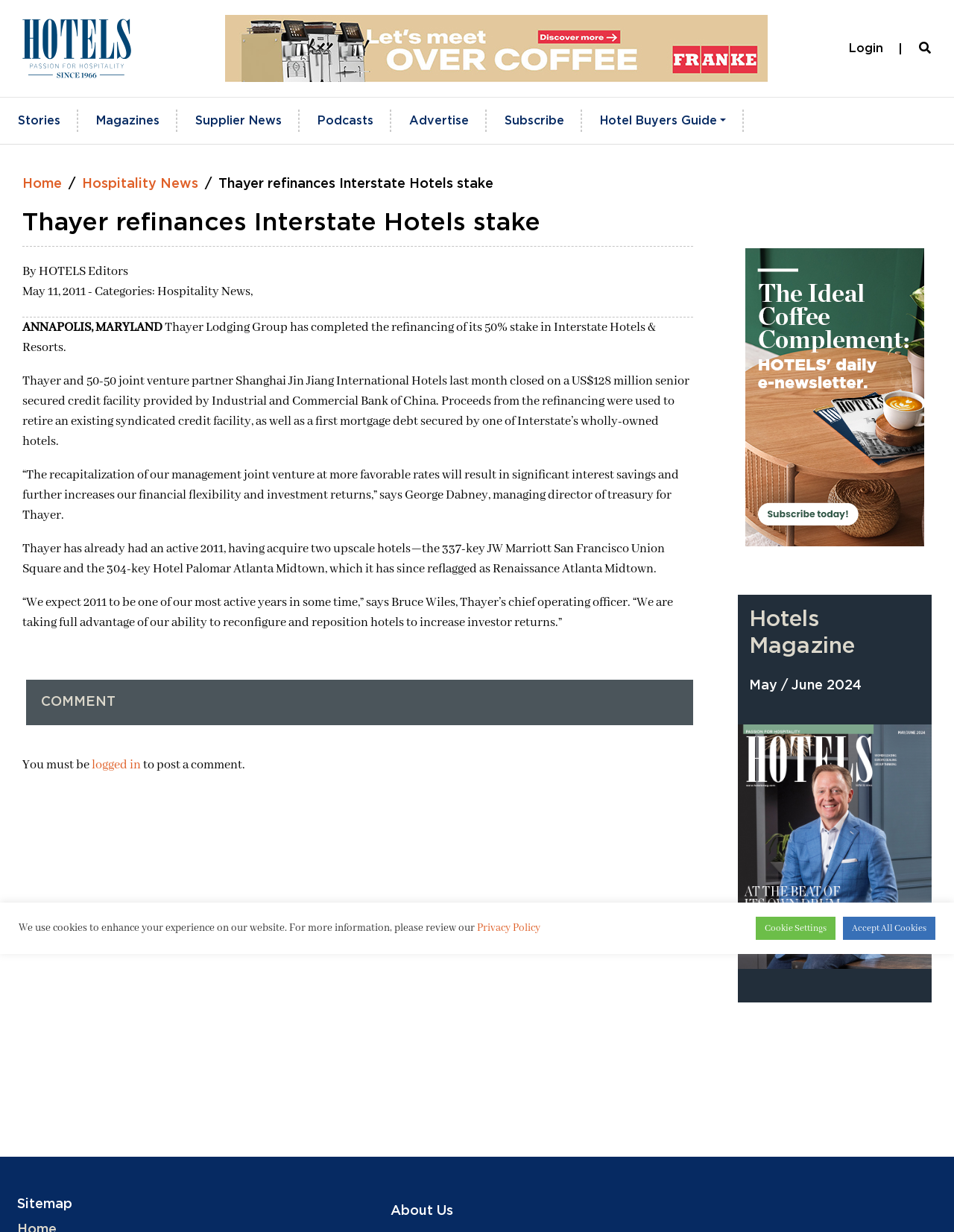Locate the bounding box of the user interface element based on this description: "Hospitality News,".

[0.165, 0.23, 0.265, 0.243]